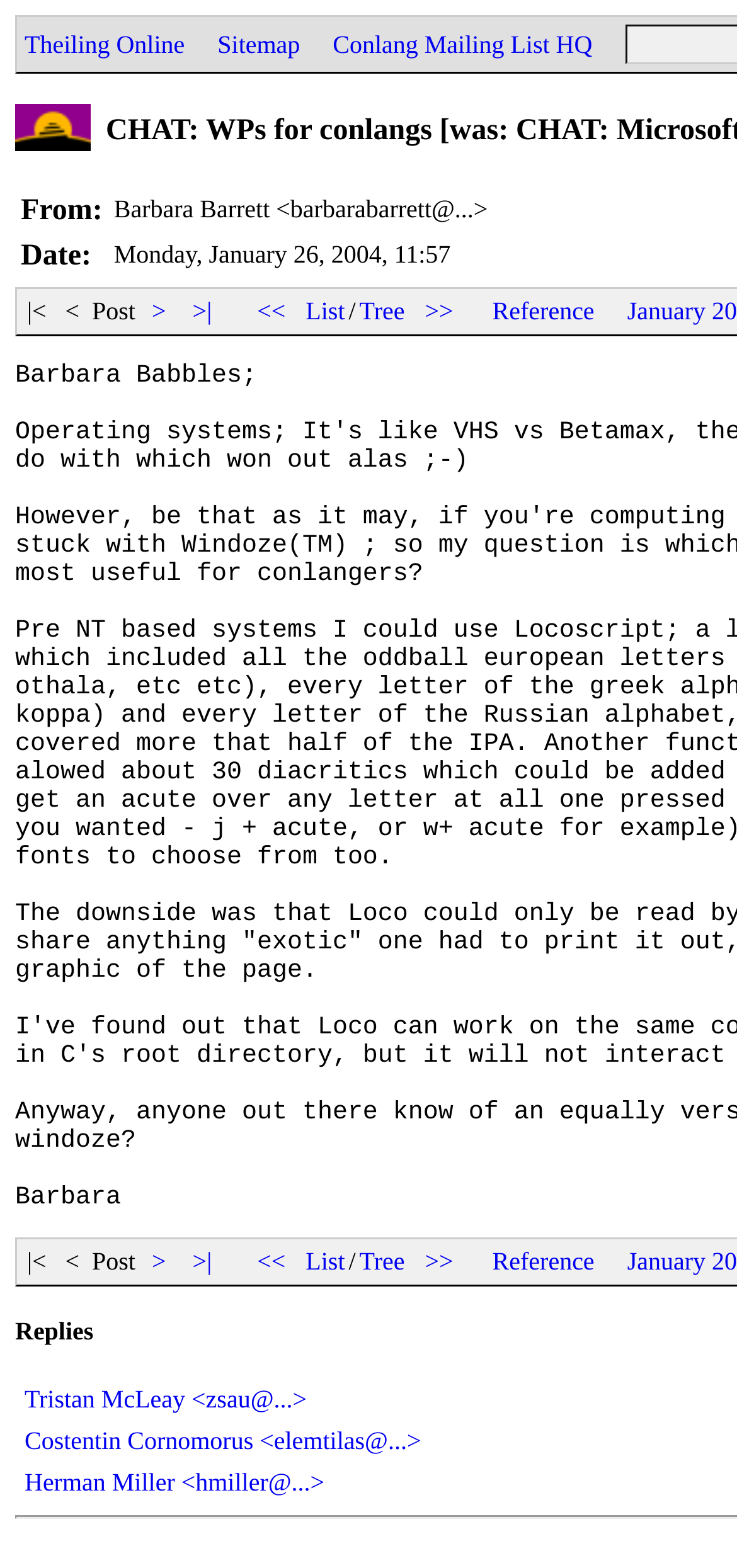Determine the coordinates of the bounding box that should be clicked to complete the instruction: "Click on Theiling Online link". The coordinates should be represented by four float numbers between 0 and 1: [left, top, right, bottom].

[0.028, 0.019, 0.256, 0.037]